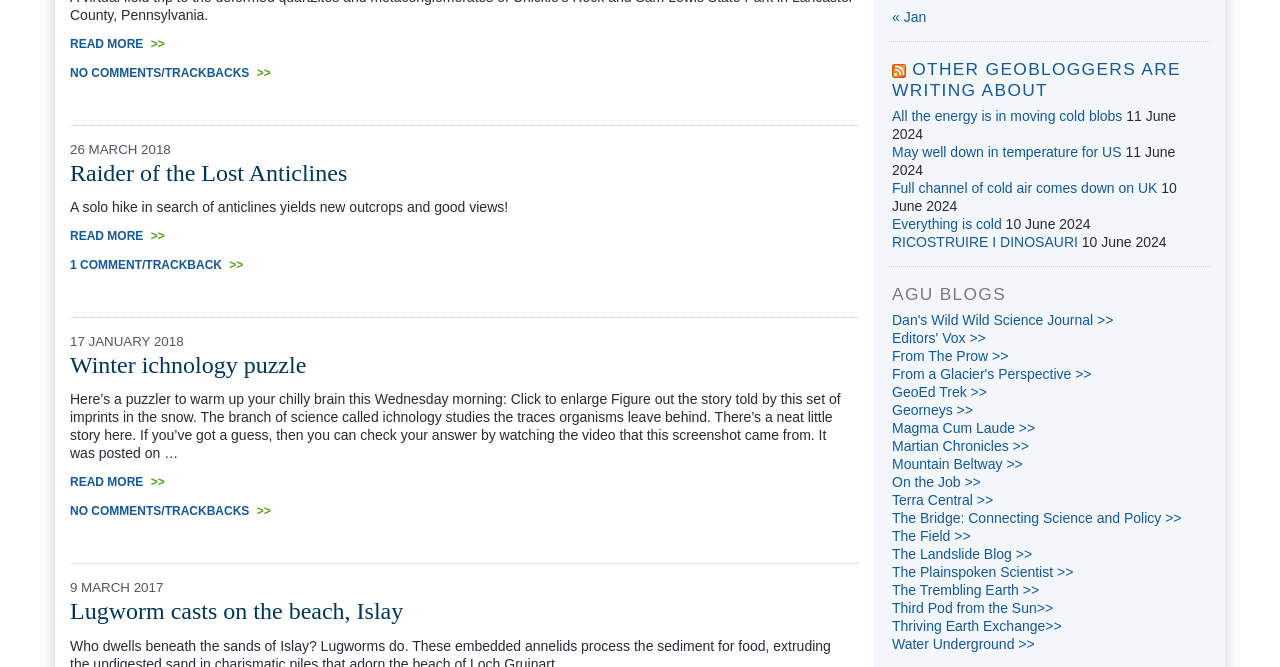Identify the bounding box coordinates of the clickable region necessary to fulfill the following instruction: "Solve the Winter ichnology puzzle". The bounding box coordinates should be four float numbers between 0 and 1, i.e., [left, top, right, bottom].

[0.055, 0.848, 0.129, 0.869]